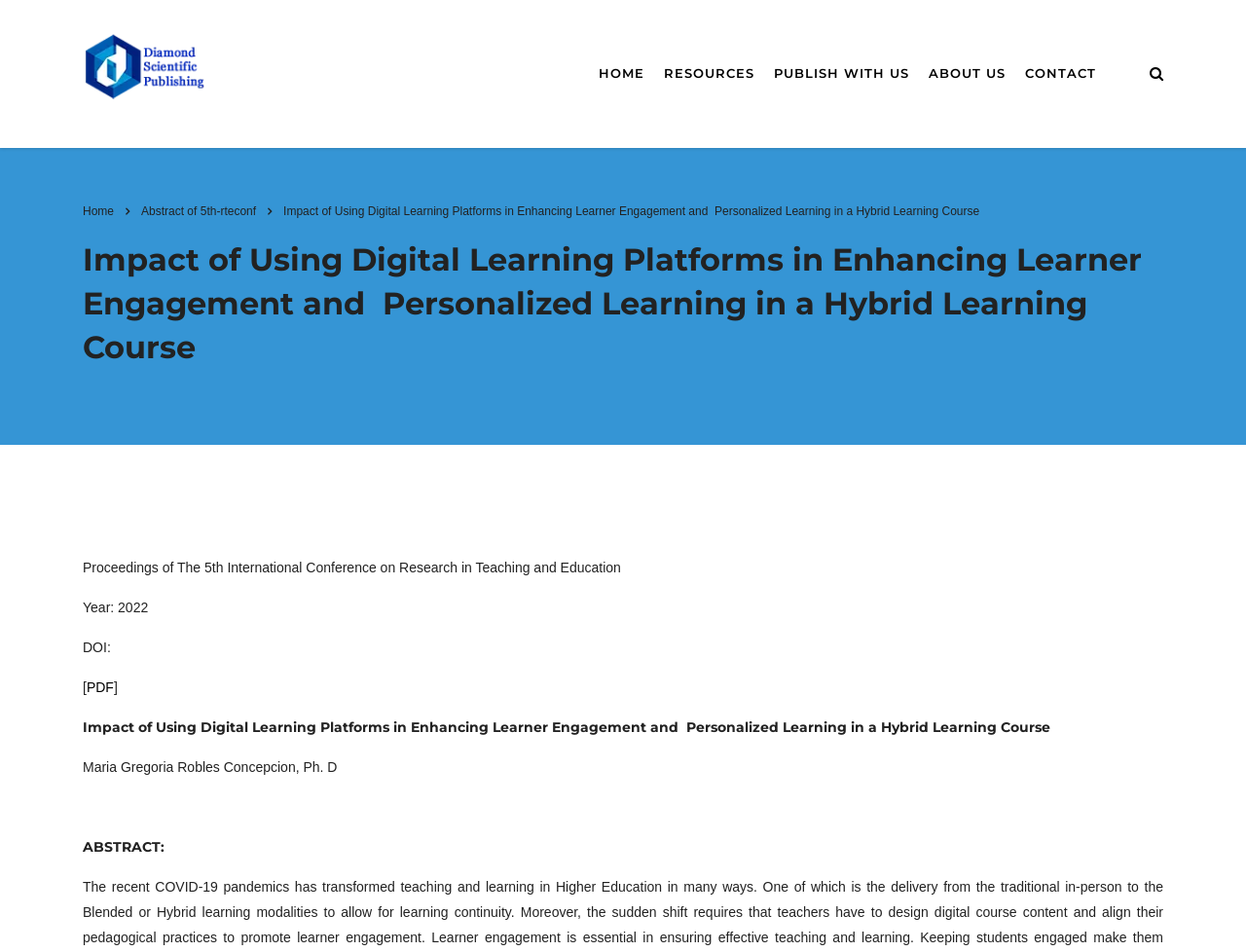Indicate the bounding box coordinates of the element that needs to be clicked to satisfy the following instruction: "download PDF". The coordinates should be four float numbers between 0 and 1, i.e., [left, top, right, bottom].

[0.069, 0.714, 0.091, 0.73]